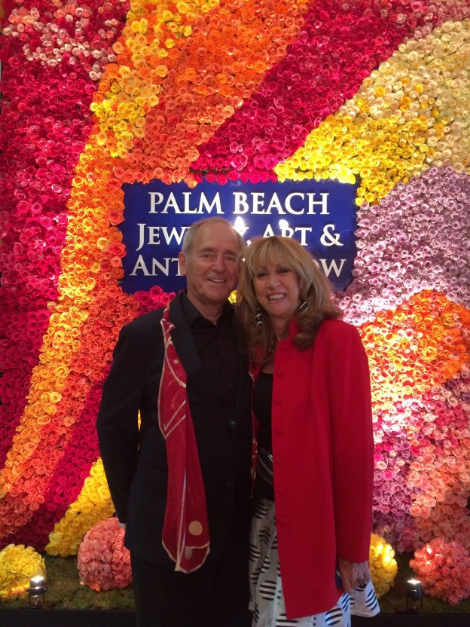Offer a thorough description of the image.

At the Palm Beach Jewelry, Art & Antique Show, a stylish couple poses in front of a vibrant floral backdrop. The image captures a moment of joy and celebration, showcasing the couple's elegant attire. The man wears a sophisticated black suit with a colorful scarf, while the woman is dressed in a striking red coat over a patterned dress, radiating a chic and fashionable vibe. The colorful array of roses in the background complements their outfits, adding to the festive atmosphere of the event. This image reflects not only their connection to the arts but also the excitement of a special occasion, as highlighted by Bonnie Roseman's heartfelt message sharing her happiness during Valentine’s Weekend.